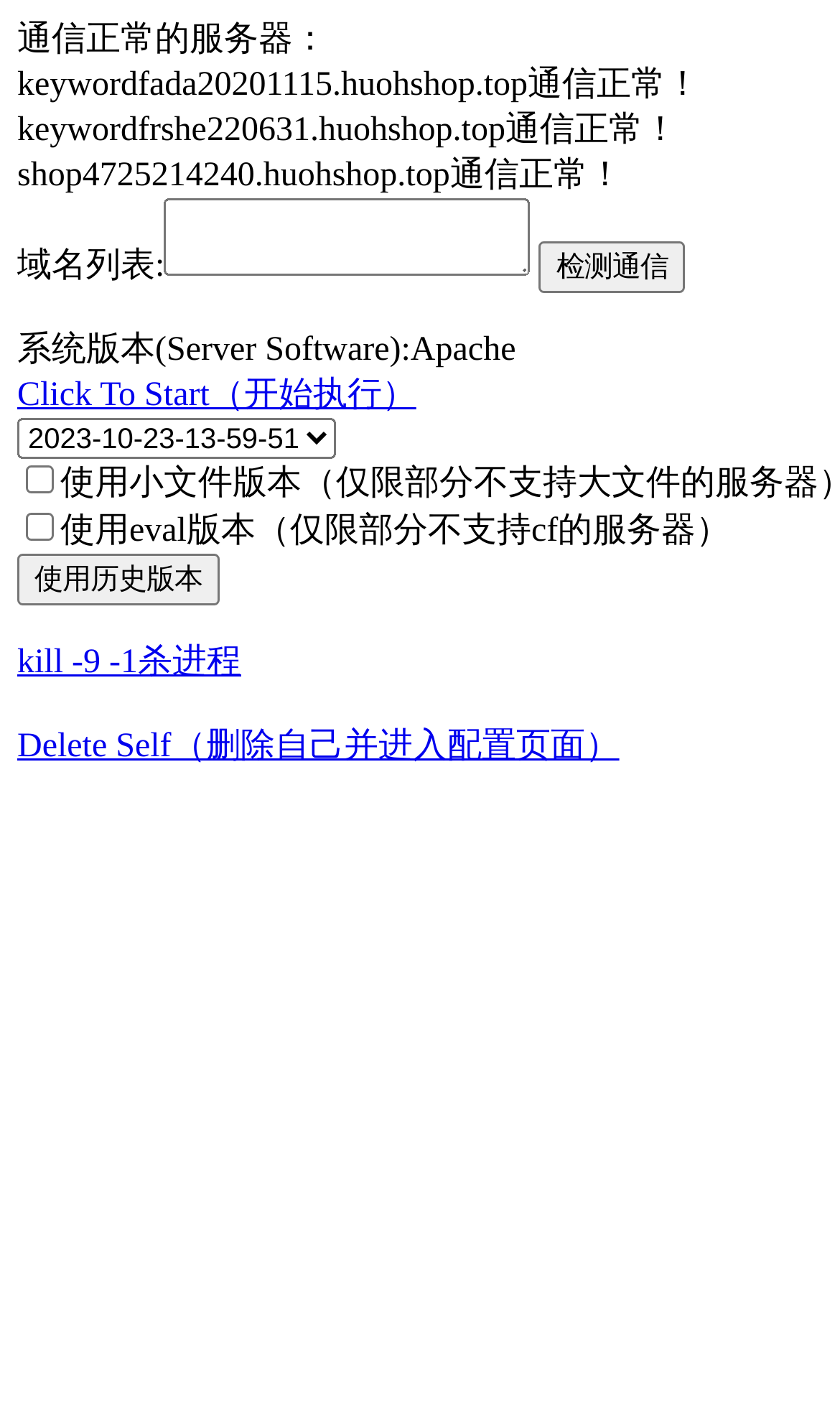Summarize the webpage with intricate details.

This webpage appears to be a server management page. At the top, there are three lines of text, each indicating a server with a domain name and a status of "通信正常！" (meaning "communication normal" in Chinese). 

Below these lines, there is a label "域名列表:" (meaning "domain name list" in Chinese) followed by a text box. To the right of the text box, there is a button labeled "检测通信" (meaning "detect communication" in Chinese).

Further down, there is a line of text indicating the system version, which is Apache. Below this, there is a link labeled "Click To Start（开始执行）" (meaning "click to start" in Chinese). 

Next, there is a combo box, followed by two checkboxes. The first checkbox is labeled "使用小文件版本（仅限部分不支持大文件的服务器）" (meaning "use small file version, only for servers that do not support large files" in Chinese), and the second checkbox is labeled "使用eval版本（仅限部分不支持cf的服务器）" (meaning "use eval version, only for servers that do not support cf" in Chinese). 

Below these checkboxes, there is a button labeled "使用历史版本" (meaning "use historical version" in Chinese). 

Finally, there are two links at the bottom, one labeled "kill -9 -1杀进程" (meaning "kill process" in Chinese) and the other labeled "Delete Self（删除自己并进入配置页面）" (meaning "delete self and enter configuration page" in Chinese).